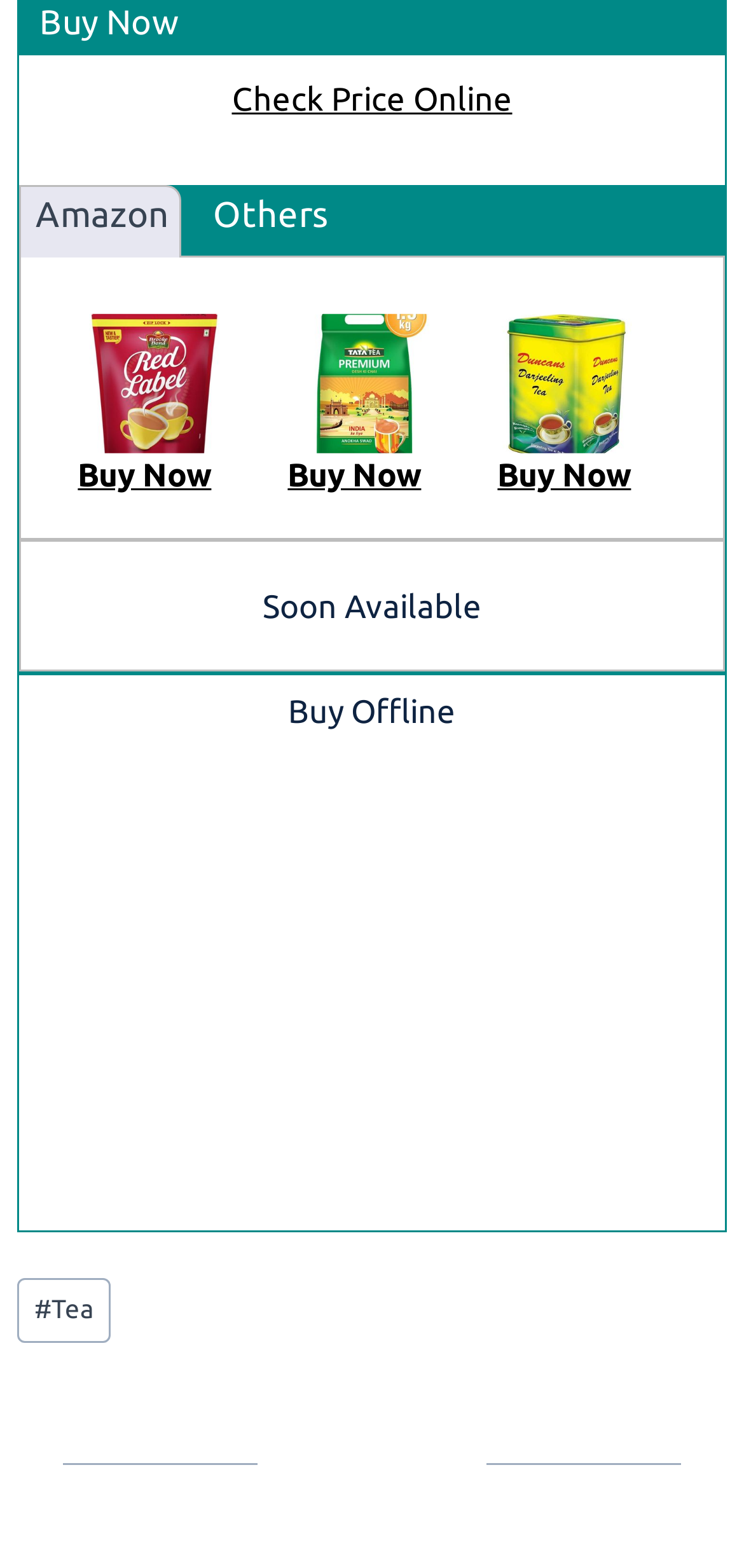How many images are on the webpage?
Based on the screenshot, provide a one-word or short-phrase response.

3